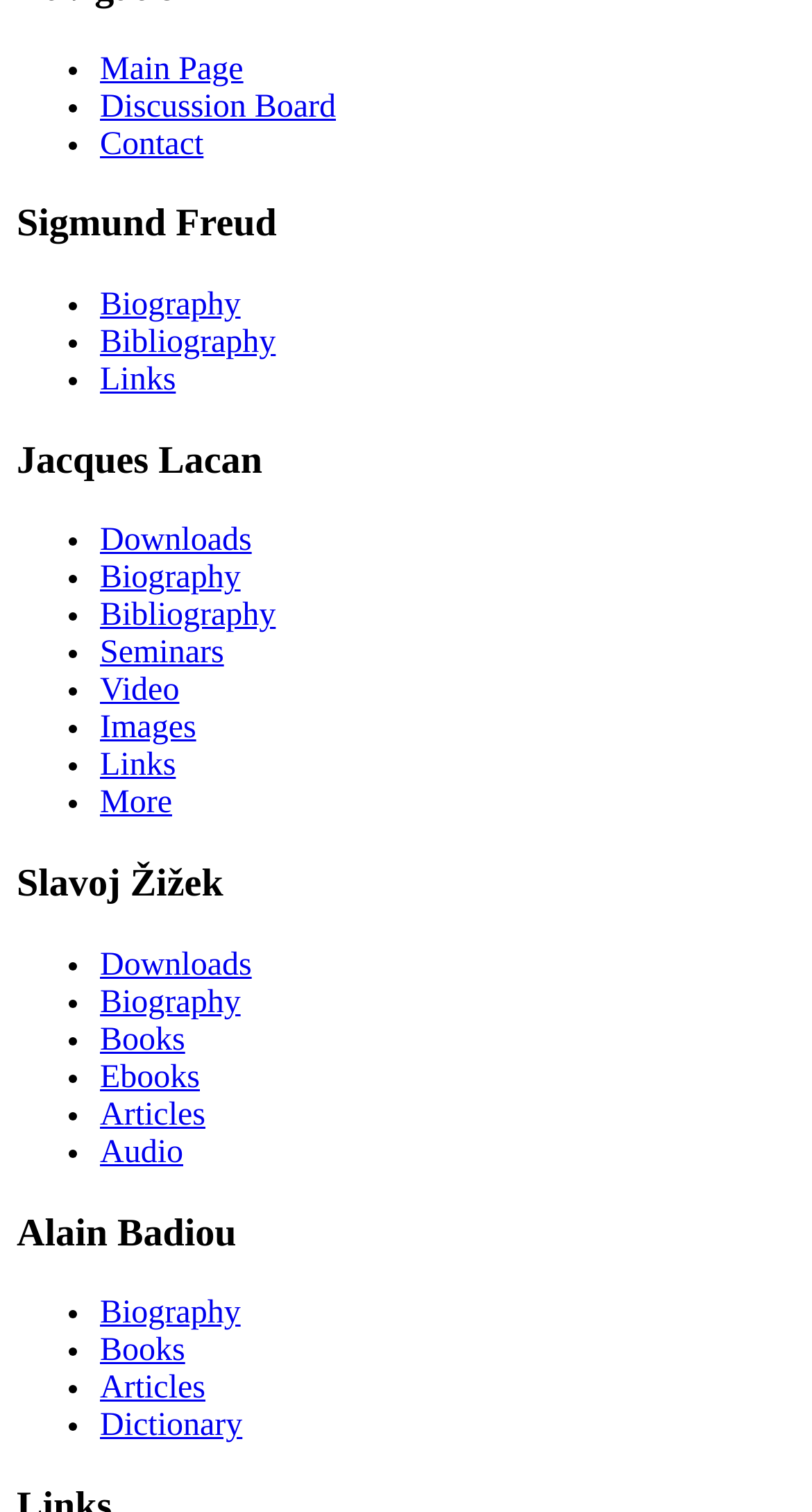Extract the bounding box coordinates of the UI element described by: "Main Page". The coordinates should include four float numbers ranging from 0 to 1, e.g., [left, top, right, bottom].

[0.123, 0.034, 0.3, 0.057]